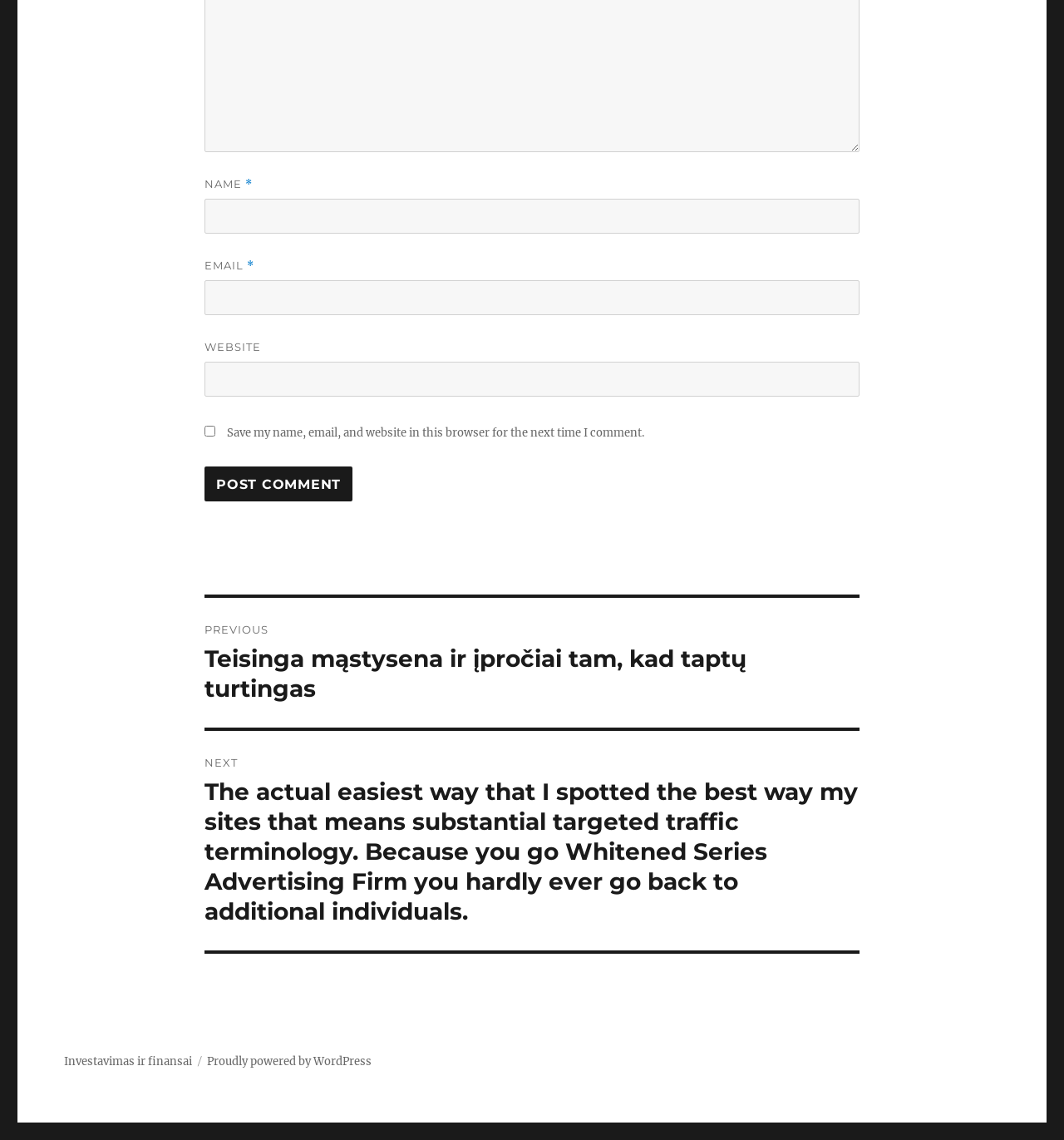Determine the bounding box for the UI element that matches this description: "parent_node: EMAIL * aria-describedby="email-notes" name="email"".

[0.192, 0.246, 0.808, 0.277]